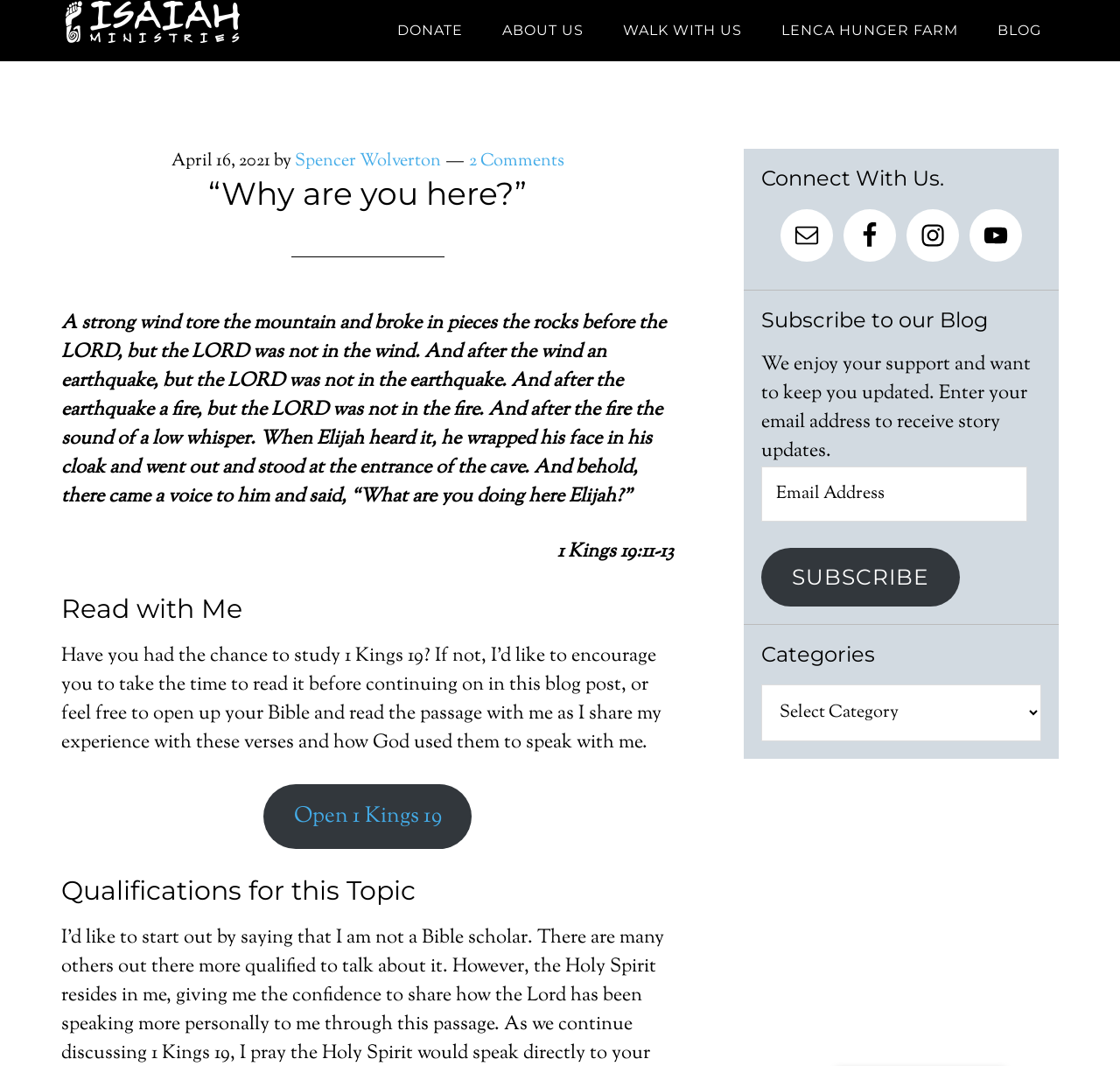Locate the bounding box coordinates of the area to click to fulfill this instruction: "Read the blog post titled '“Why are you here?”'". The bounding box should be presented as four float numbers between 0 and 1, in the order [left, top, right, bottom].

[0.055, 0.164, 0.602, 0.2]